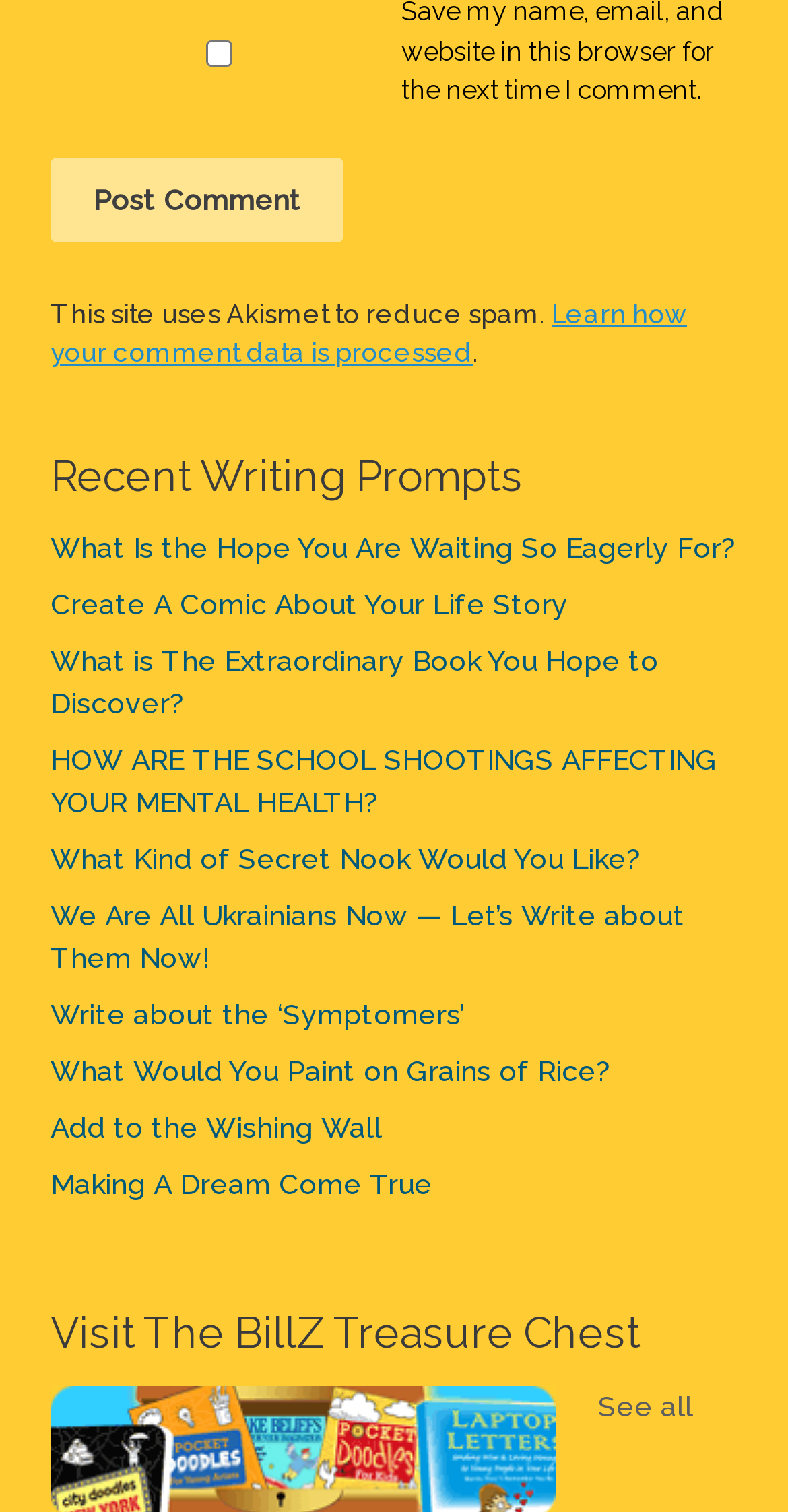Determine the bounding box coordinates for the area that should be clicked to carry out the following instruction: "Learn how your comment data is processed".

[0.064, 0.198, 0.872, 0.244]